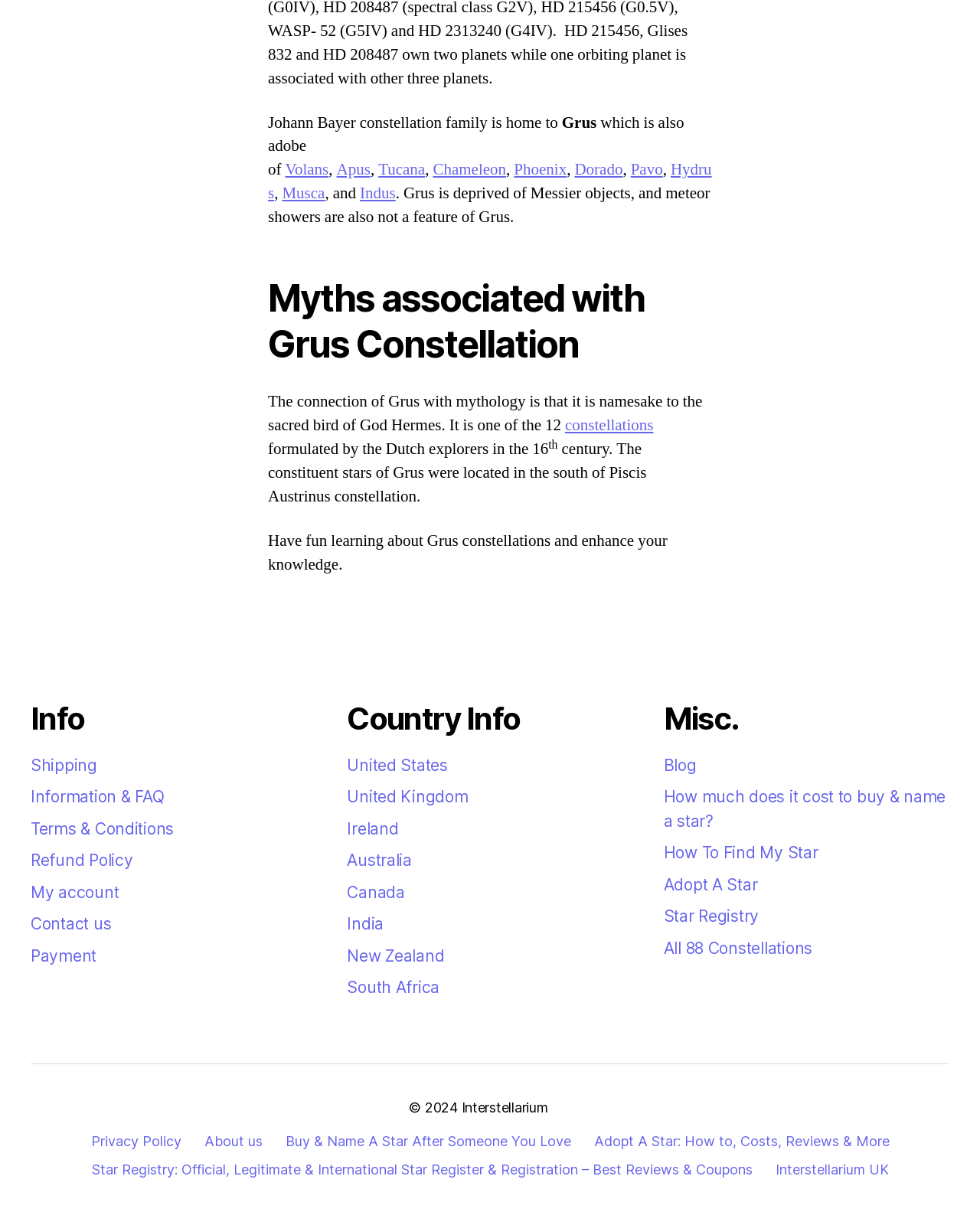How many links are there in the 'Info' section?
Answer the question with a single word or phrase derived from the image.

7